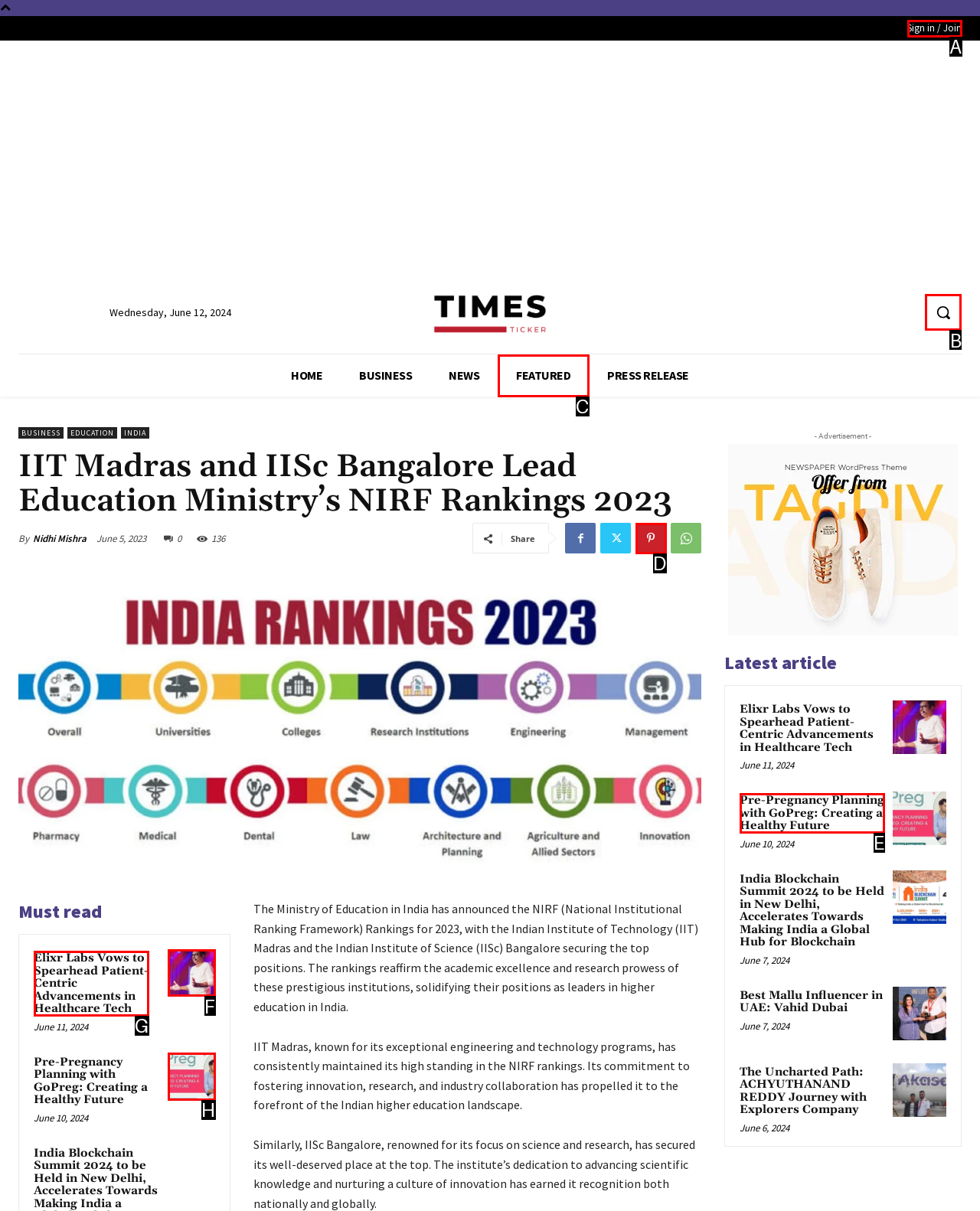Tell me the letter of the UI element to click in order to accomplish the following task: Search for something
Answer with the letter of the chosen option from the given choices directly.

B